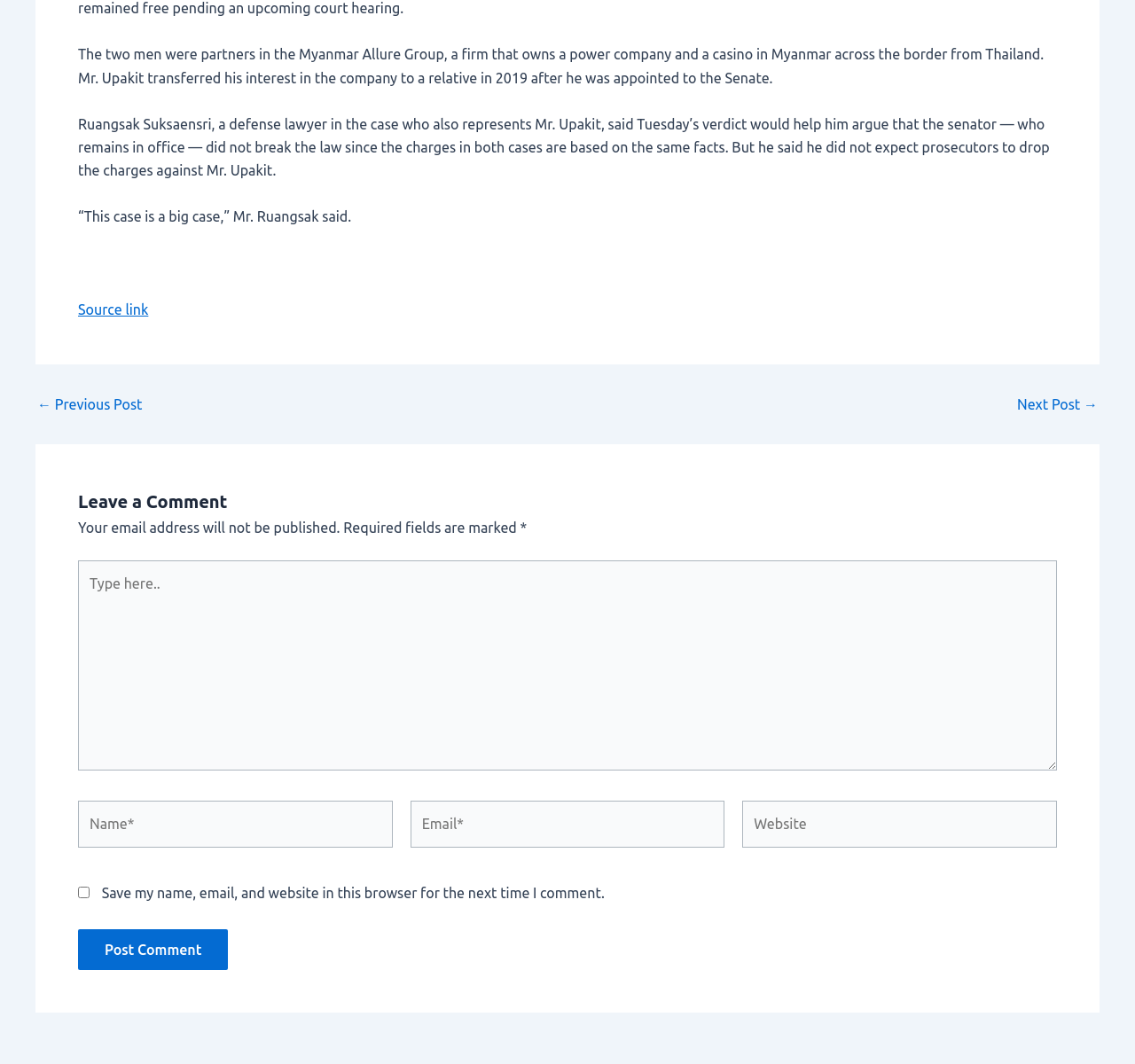Provide the bounding box coordinates of the area you need to click to execute the following instruction: "Type in the comment box".

[0.069, 0.527, 0.931, 0.725]